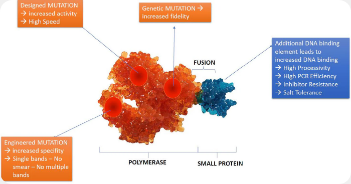Review the image closely and give a comprehensive answer to the question: What is the benefit of the Additional DNA binding element?

The Additional DNA binding element is highlighted in the diagram, enhancing DNA binding with benefits such as increased processivity, higher PCR efficiency, inhibitor resistance, and soft tolerance, which are important for intricate molecular studies.